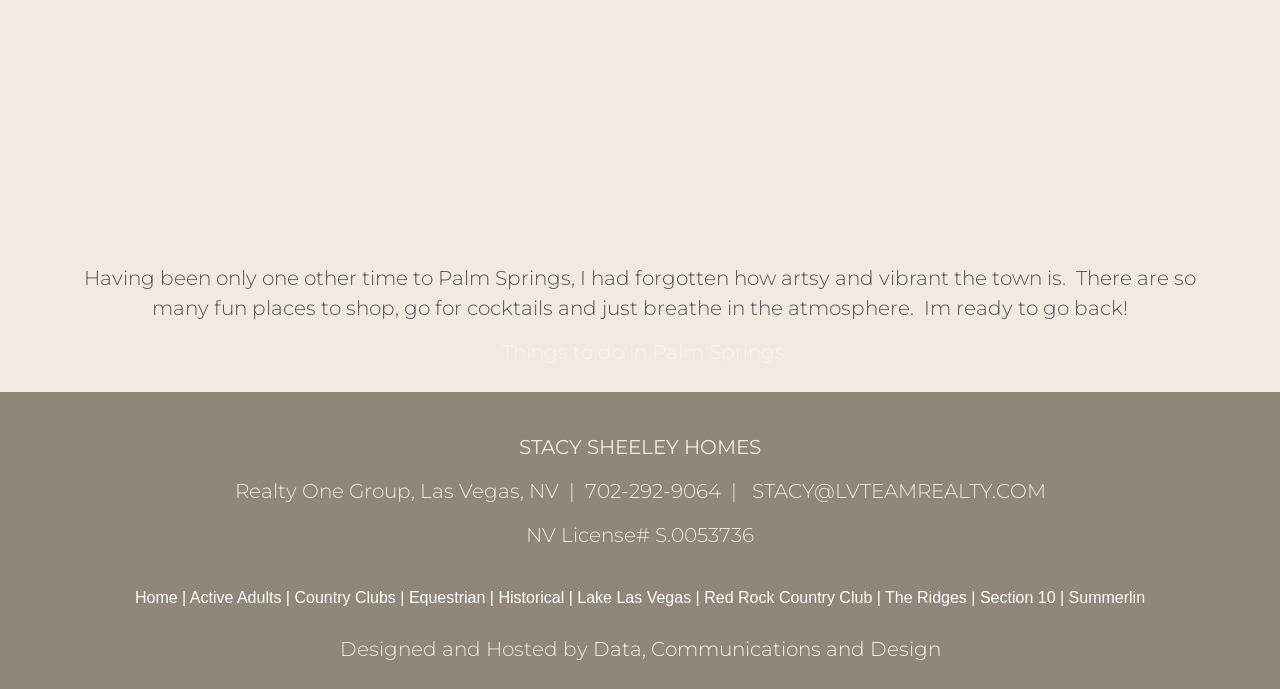Respond to the question with just a single word or phrase: 
What is the profession of Stacy Sheeley?

Realtor